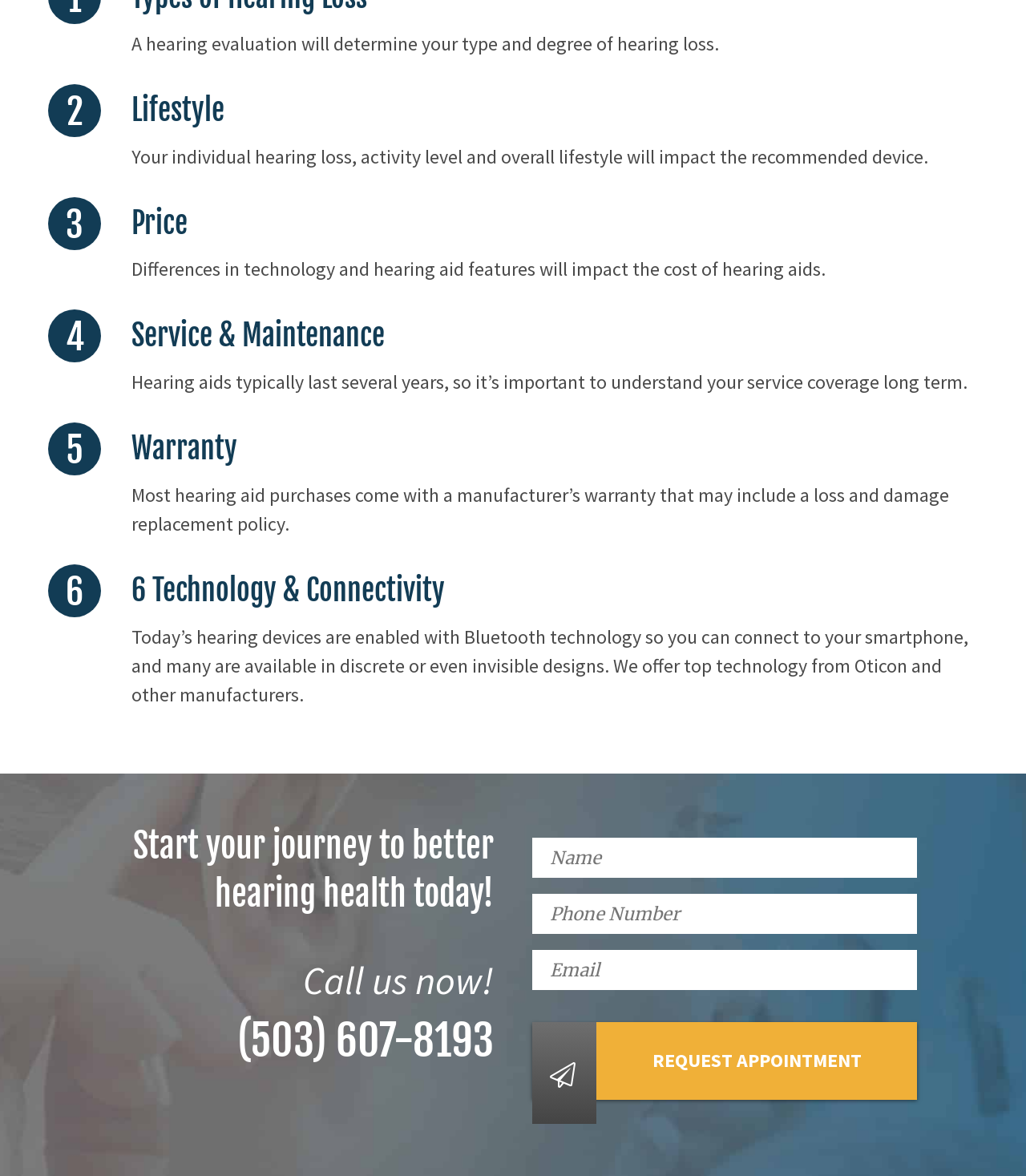Provide the bounding box coordinates for the specified HTML element described in this description: "name="Phone" placeholder="Phone Number"". The coordinates should be four float numbers ranging from 0 to 1, in the format [left, top, right, bottom].

[0.519, 0.76, 0.894, 0.794]